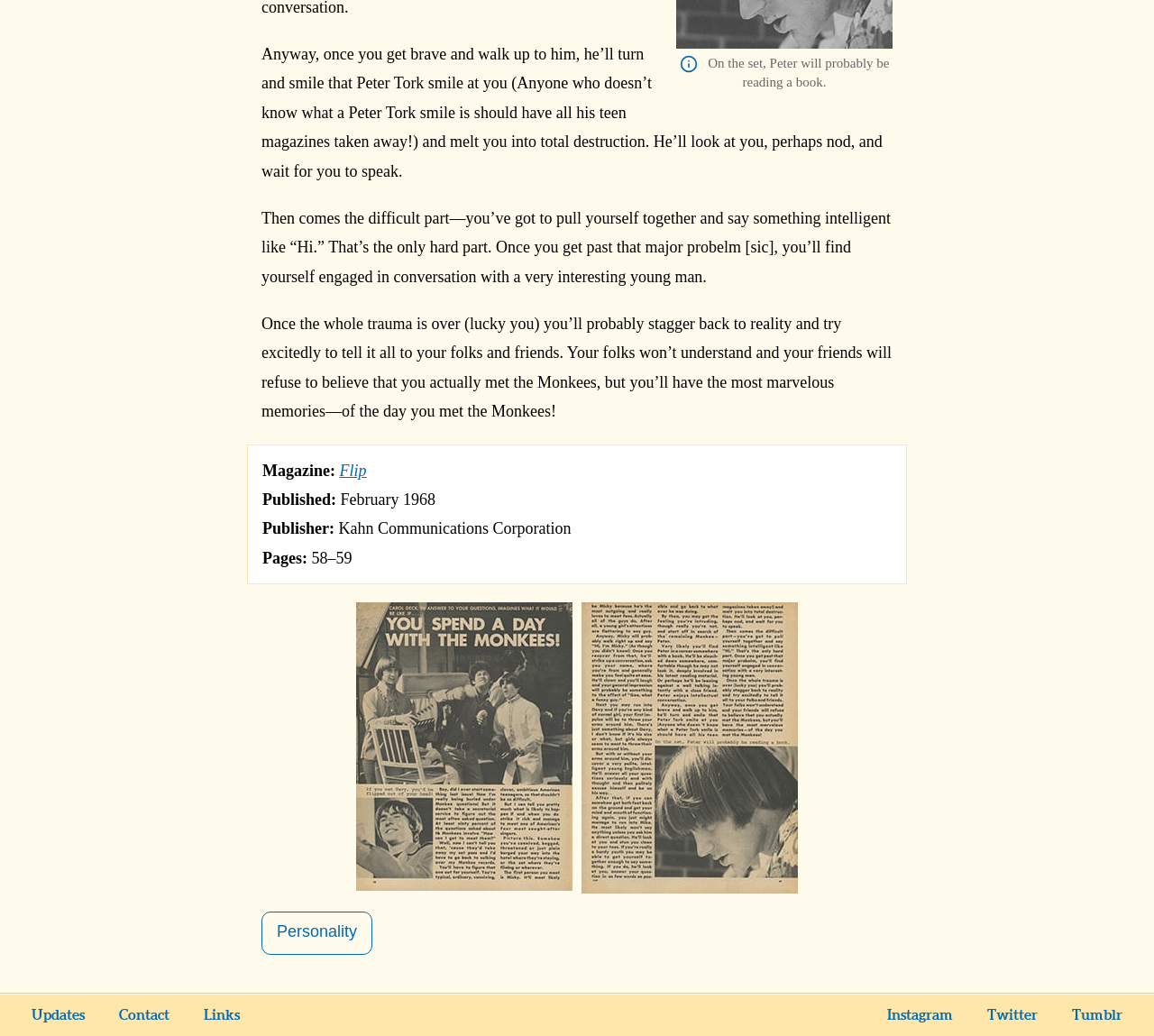Find the bounding box coordinates of the clickable area required to complete the following action: "Click on 'Personality' link".

[0.227, 0.88, 0.323, 0.922]